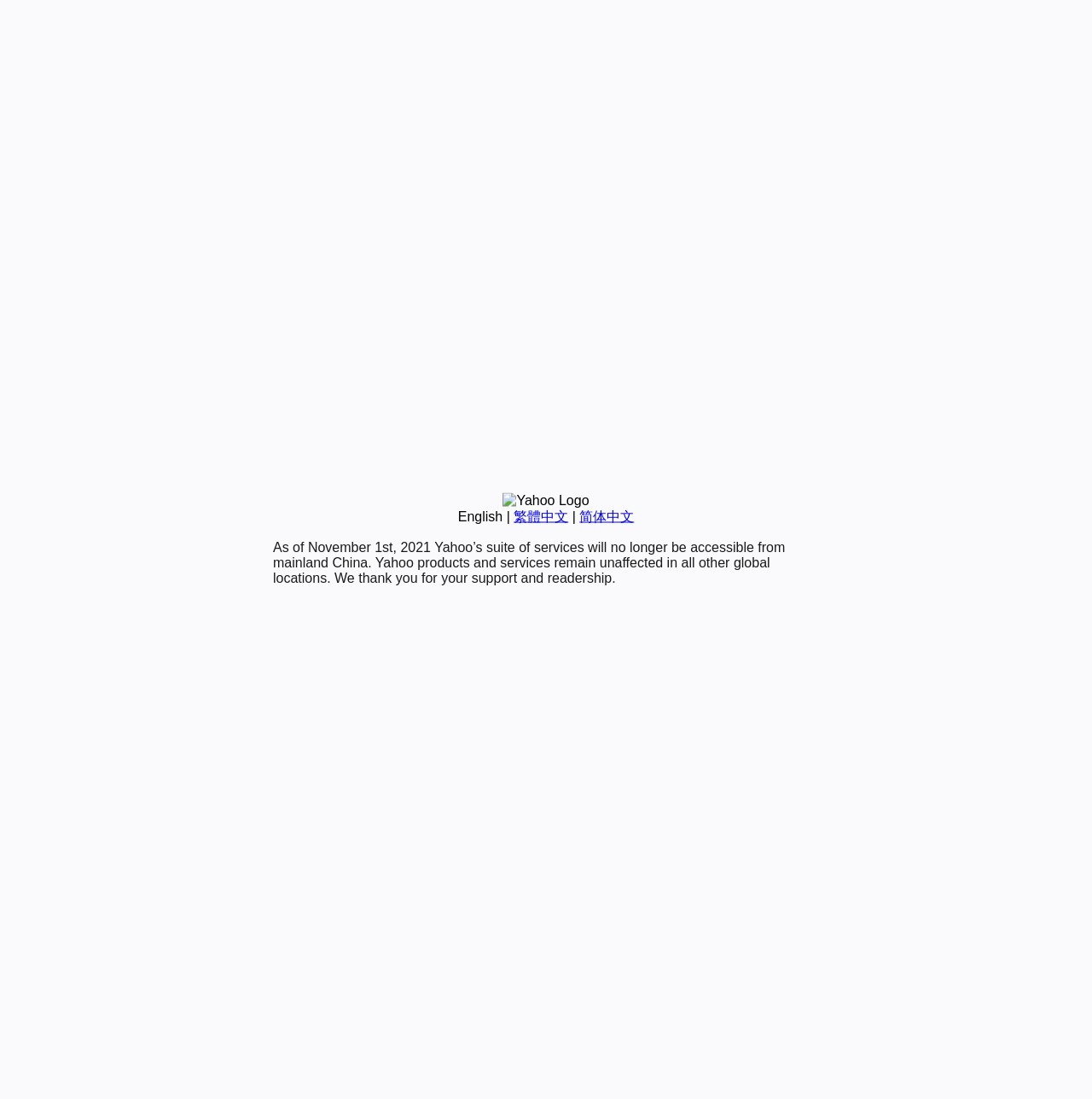Give the bounding box coordinates for the element described by: "简体中文".

[0.531, 0.463, 0.581, 0.476]